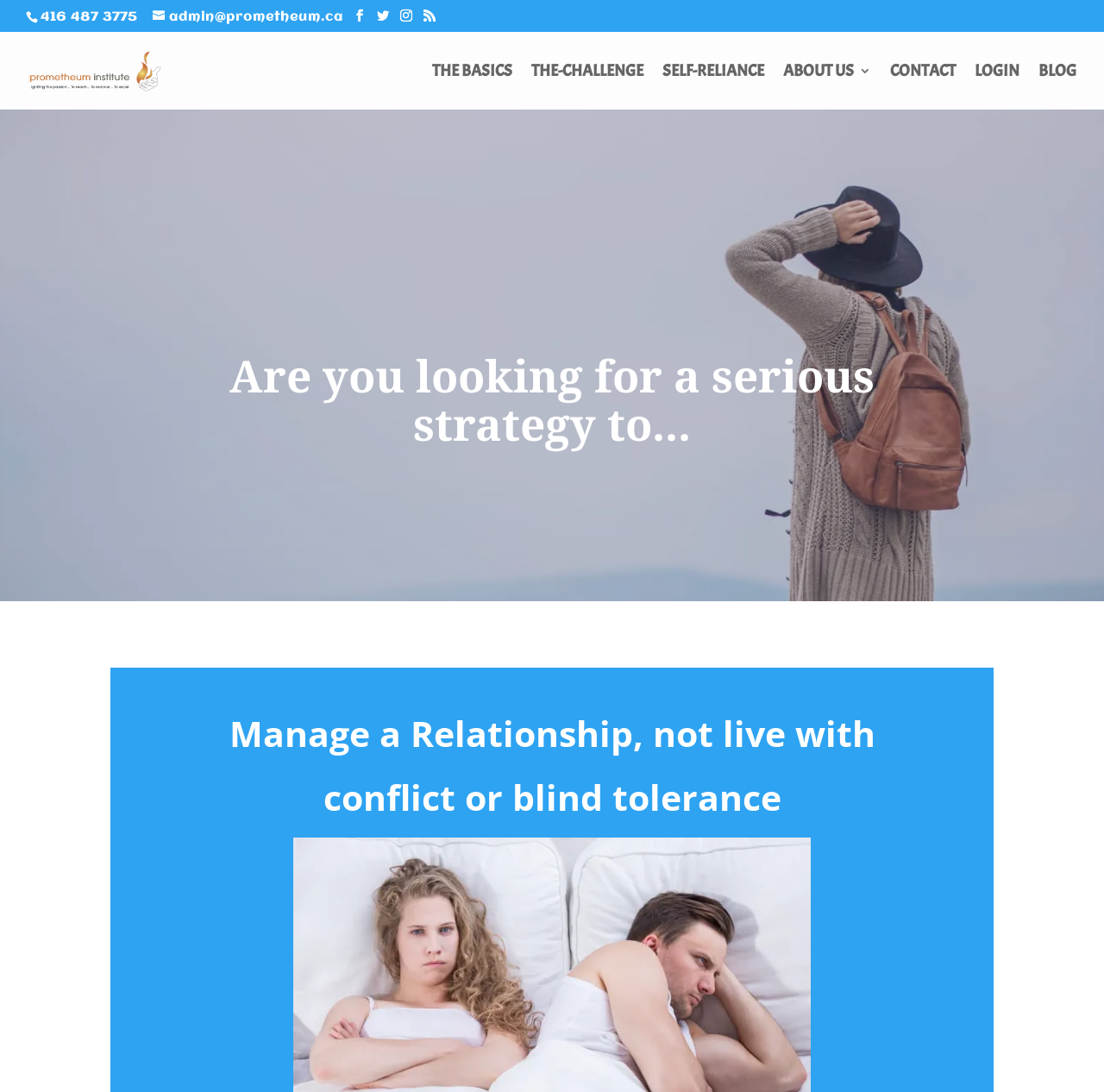Find the bounding box coordinates of the element's region that should be clicked in order to follow the given instruction: "click the Prometheum Institute link". The coordinates should consist of four float numbers between 0 and 1, i.e., [left, top, right, bottom].

[0.025, 0.055, 0.263, 0.069]